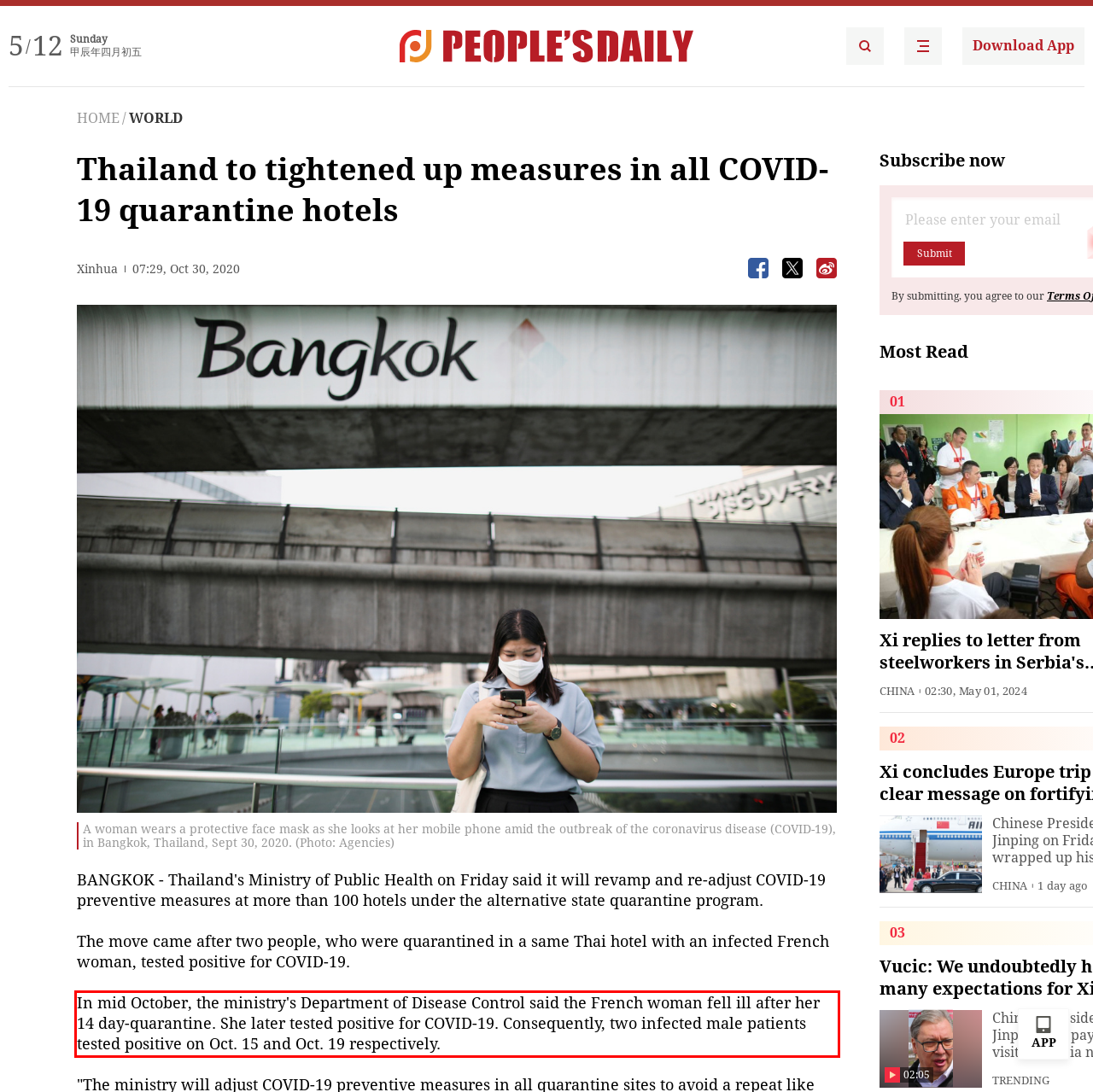Locate the red bounding box in the provided webpage screenshot and use OCR to determine the text content inside it.

In mid October, the ministry's Department of Disease Control said the French woman fell ill after her 14 day-quarantine. She later tested positive for COVID-19. Consequently, two infected male patients tested positive on Oct. 15 and Oct. 19 respectively.